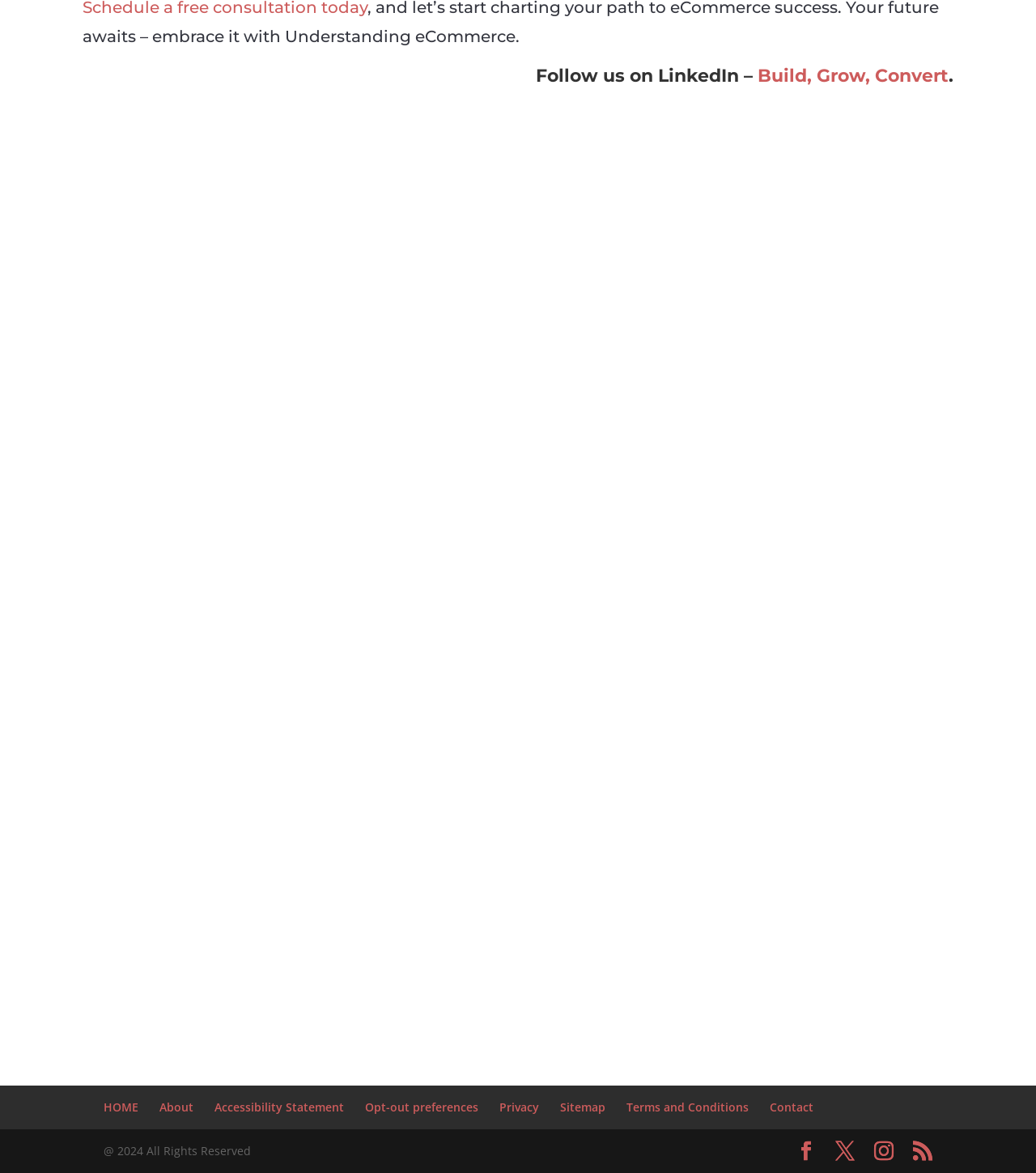Determine the bounding box coordinates for the region that must be clicked to execute the following instruction: "Contact the company".

[0.743, 0.937, 0.785, 0.95]